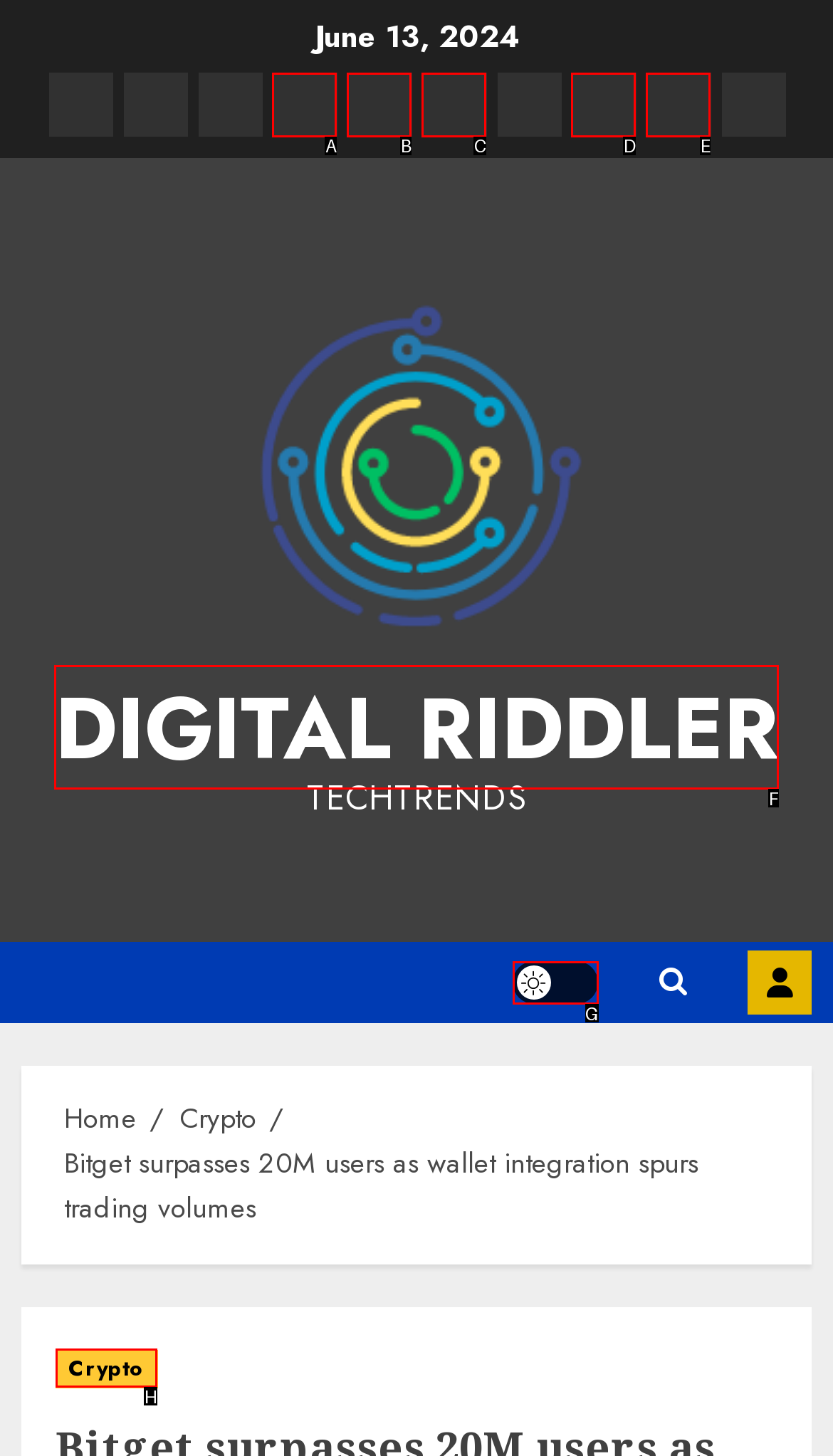Based on the given description: Crypto, identify the correct option and provide the corresponding letter from the given choices directly.

H